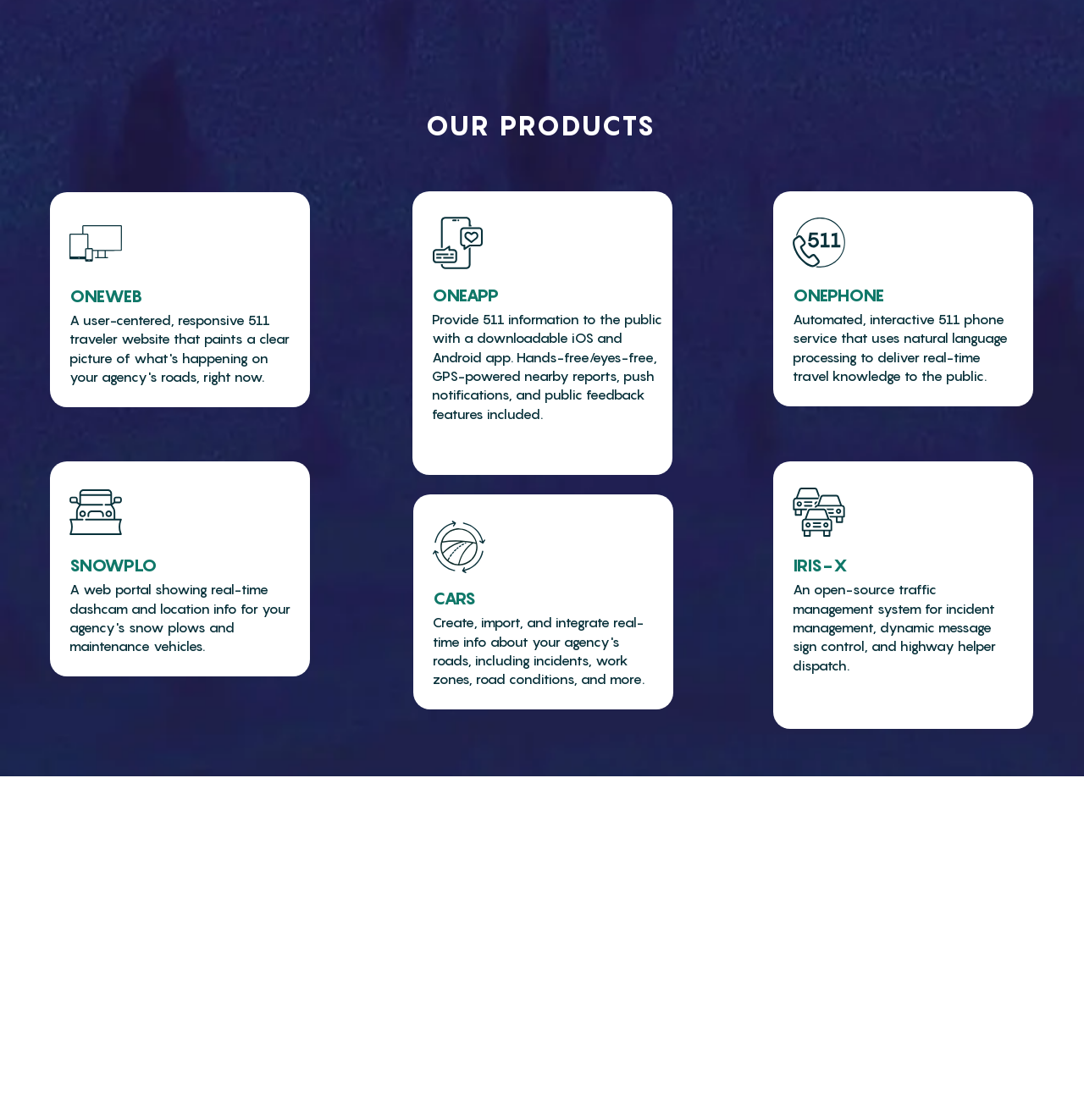Identify the bounding box for the UI element described as: "LEARN MORE". Ensure the coordinates are four float numbers between 0 and 1, formatted as [left, top, right, bottom].

[0.567, 0.954, 0.727, 0.984]